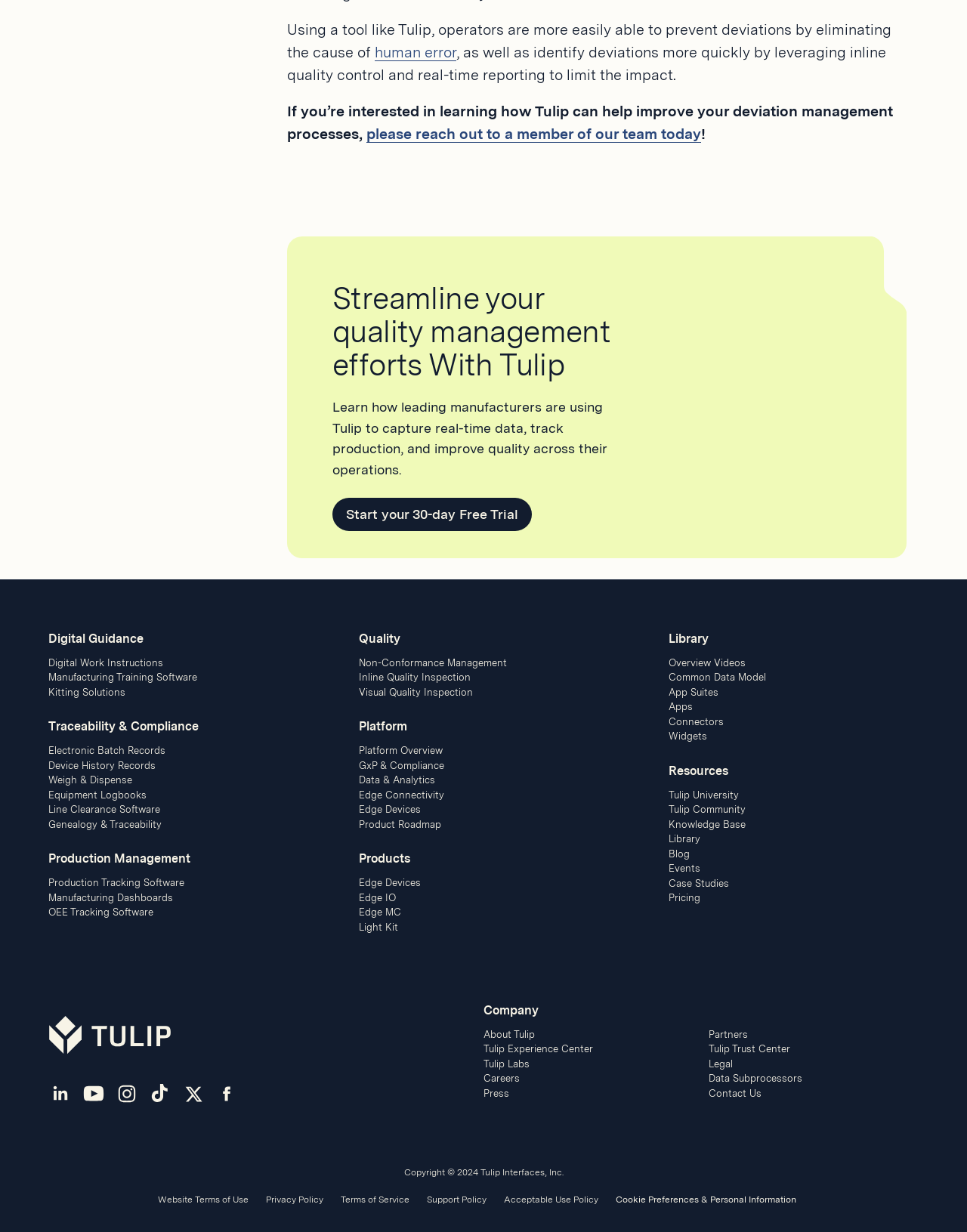What is the topic of the 'Digital Guidance' section?
Analyze the screenshot and provide a detailed answer to the question.

The 'Digital Guidance' section appears to be focused on providing digital work instructions and training to manufacturing operators, as evidenced by the links to 'Digital Work Instructions' and 'Manufacturing Training Software'.